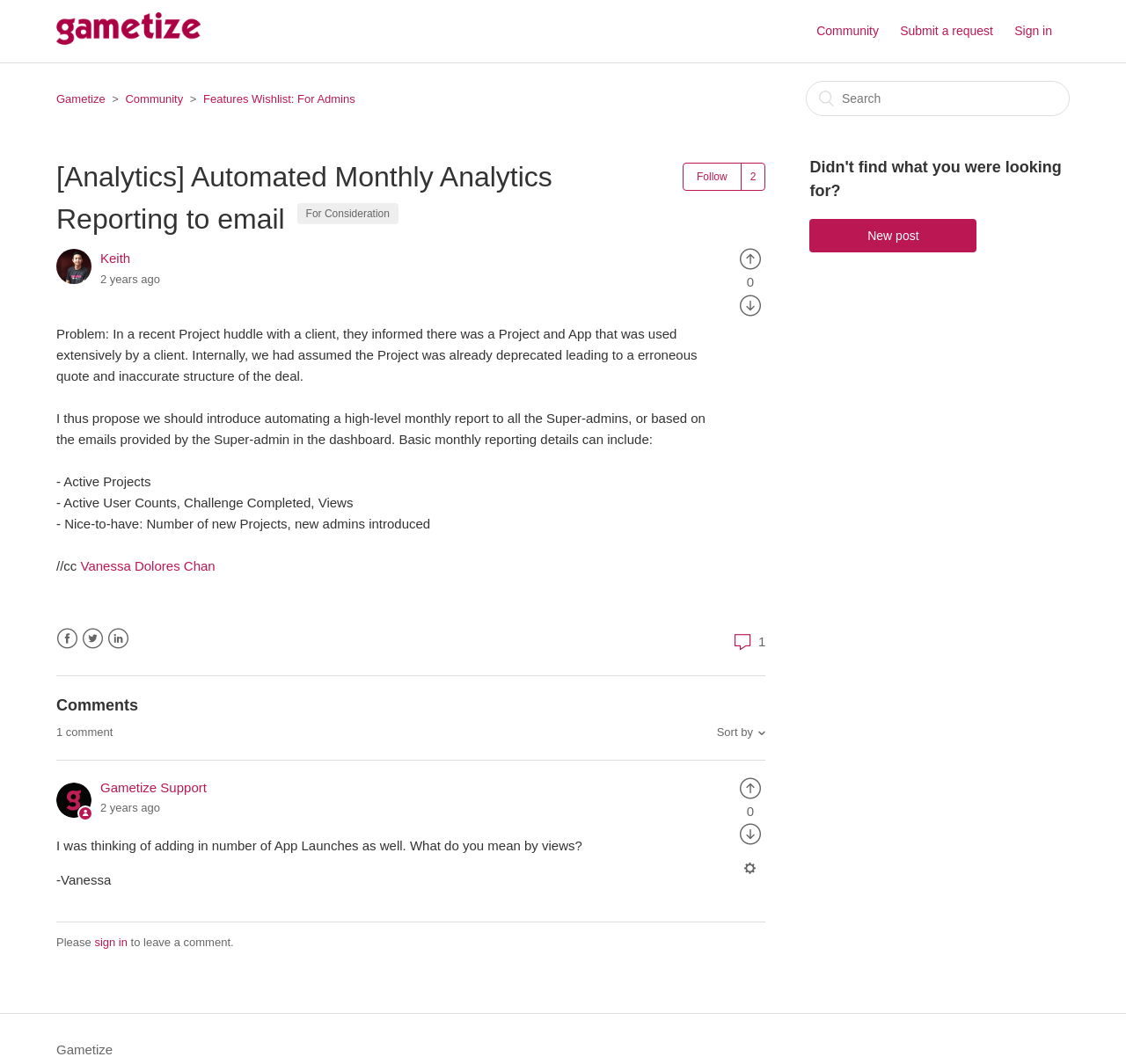Find and provide the bounding box coordinates for the UI element described with: "New post".

[0.719, 0.206, 0.867, 0.237]